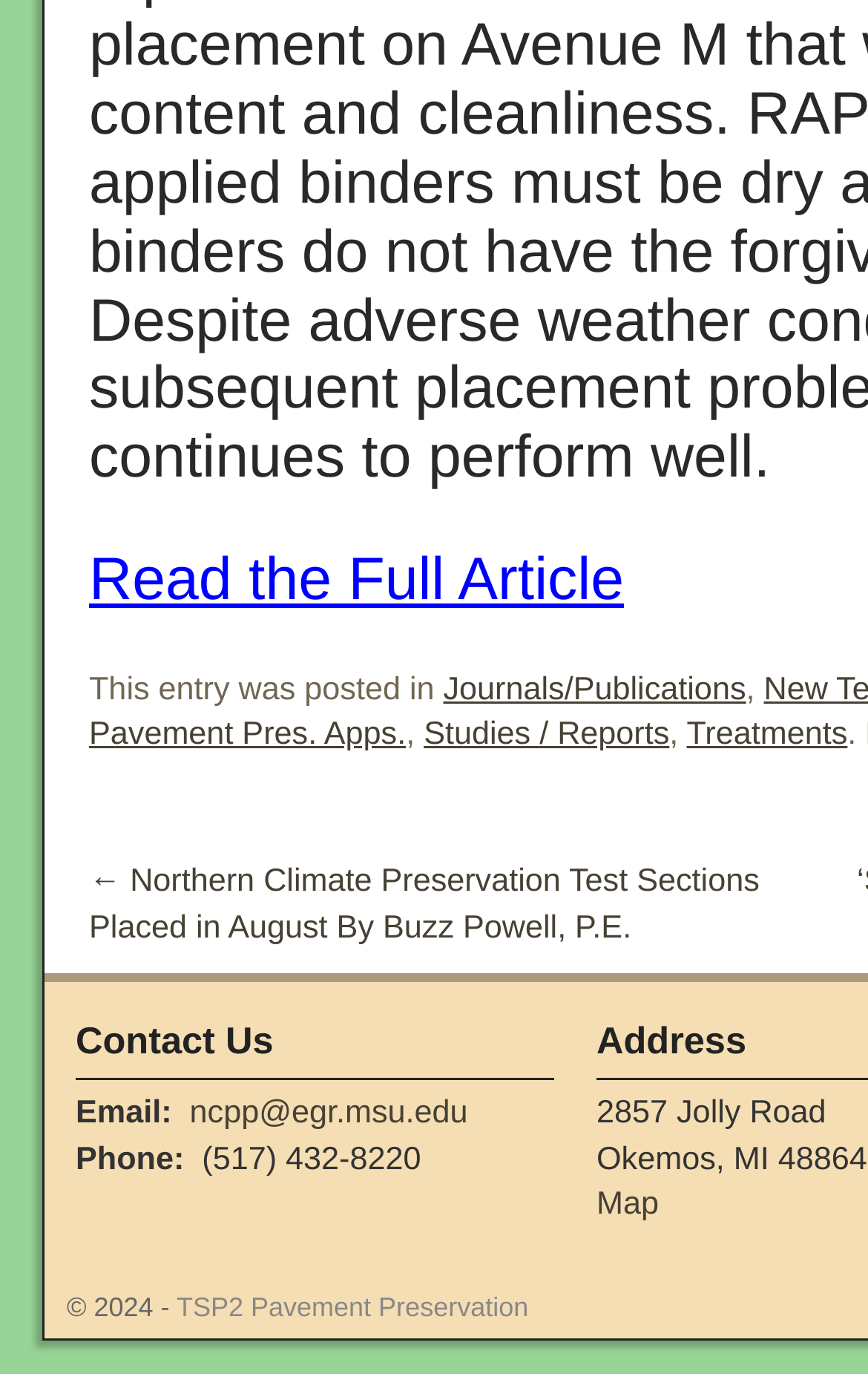Identify the bounding box coordinates of the section to be clicked to complete the task described by the following instruction: "View the map". The coordinates should be four float numbers between 0 and 1, formatted as [left, top, right, bottom].

[0.687, 0.864, 0.759, 0.889]